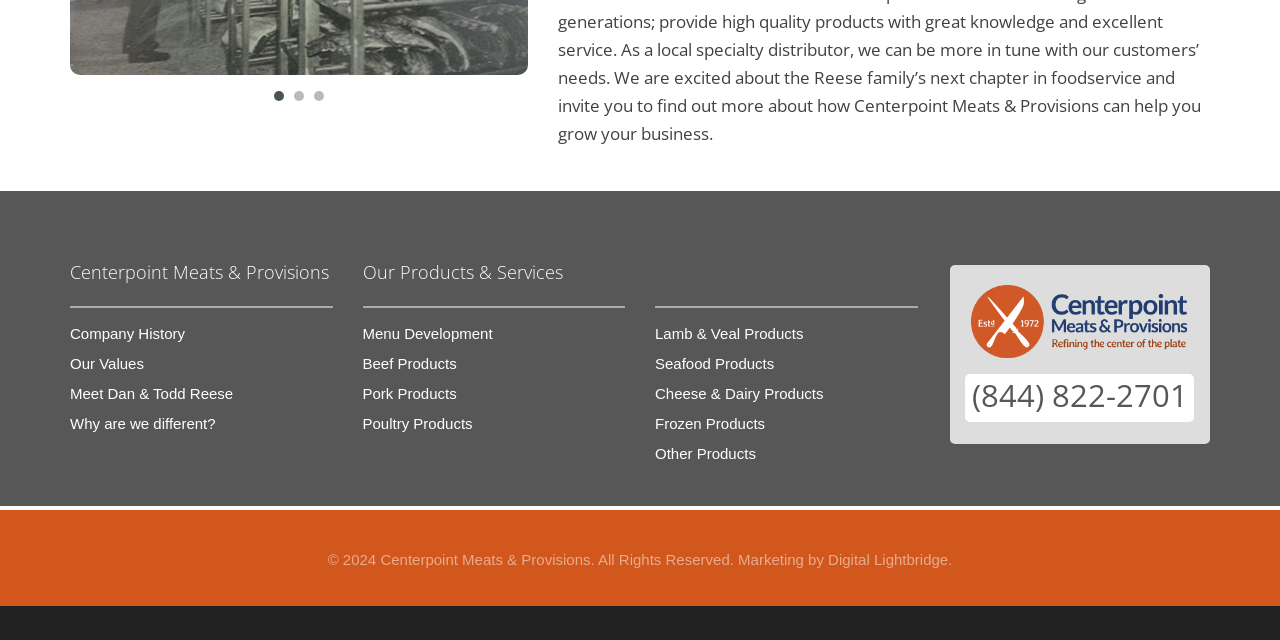Extract the bounding box coordinates of the UI element described: "Seafood Products". Provide the coordinates in the format [left, top, right, bottom] with values ranging from 0 to 1.

[0.512, 0.555, 0.605, 0.581]